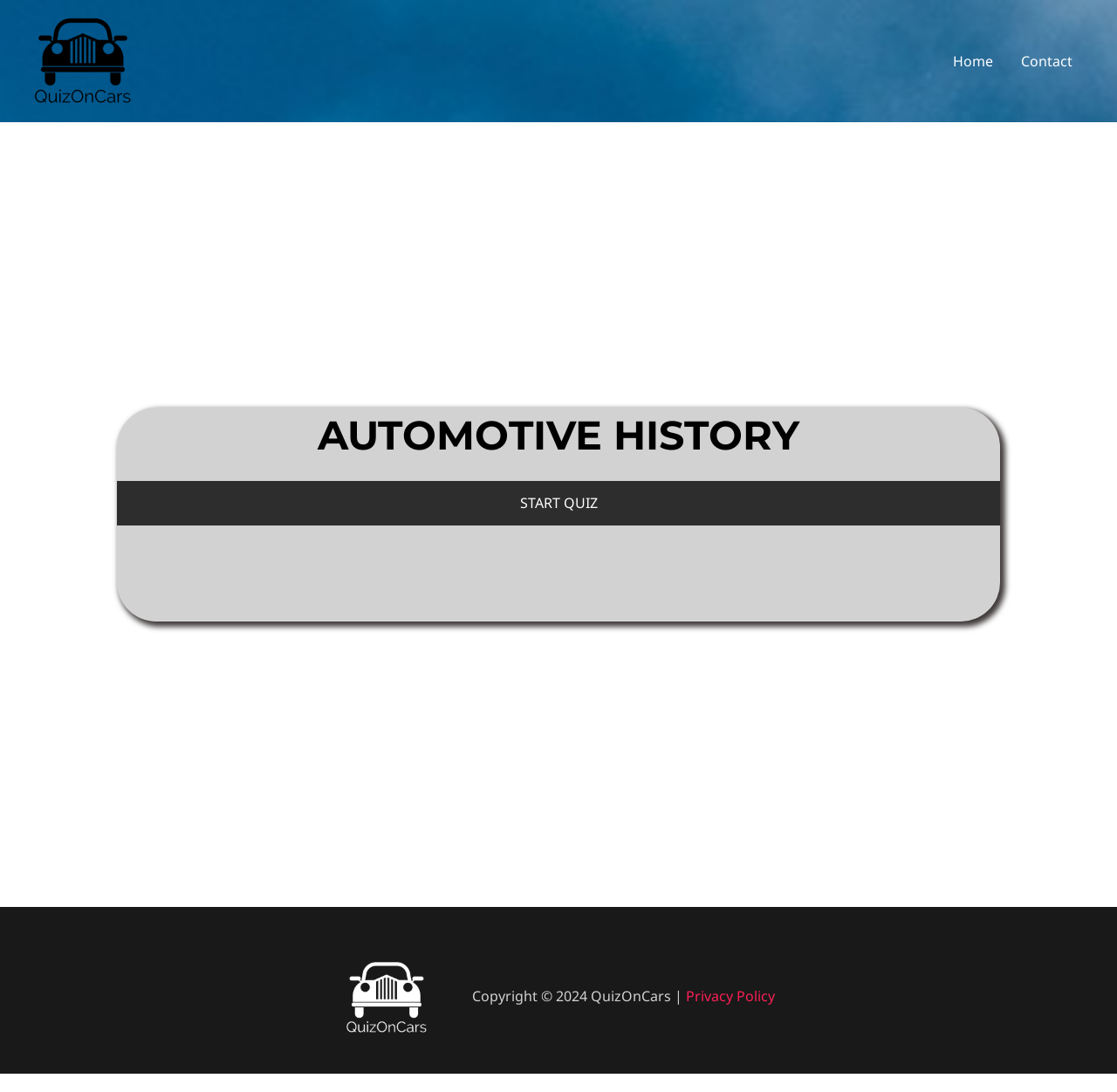Please examine the image and provide a detailed answer to the question: What action can be taken on the webpage?

The webpage contains a prominent button 'START QUIZ' below the heading 'AUTOMOTIVE HISTORY', indicating that the main action that can be taken on the webpage is to start a quiz related to automotive history.